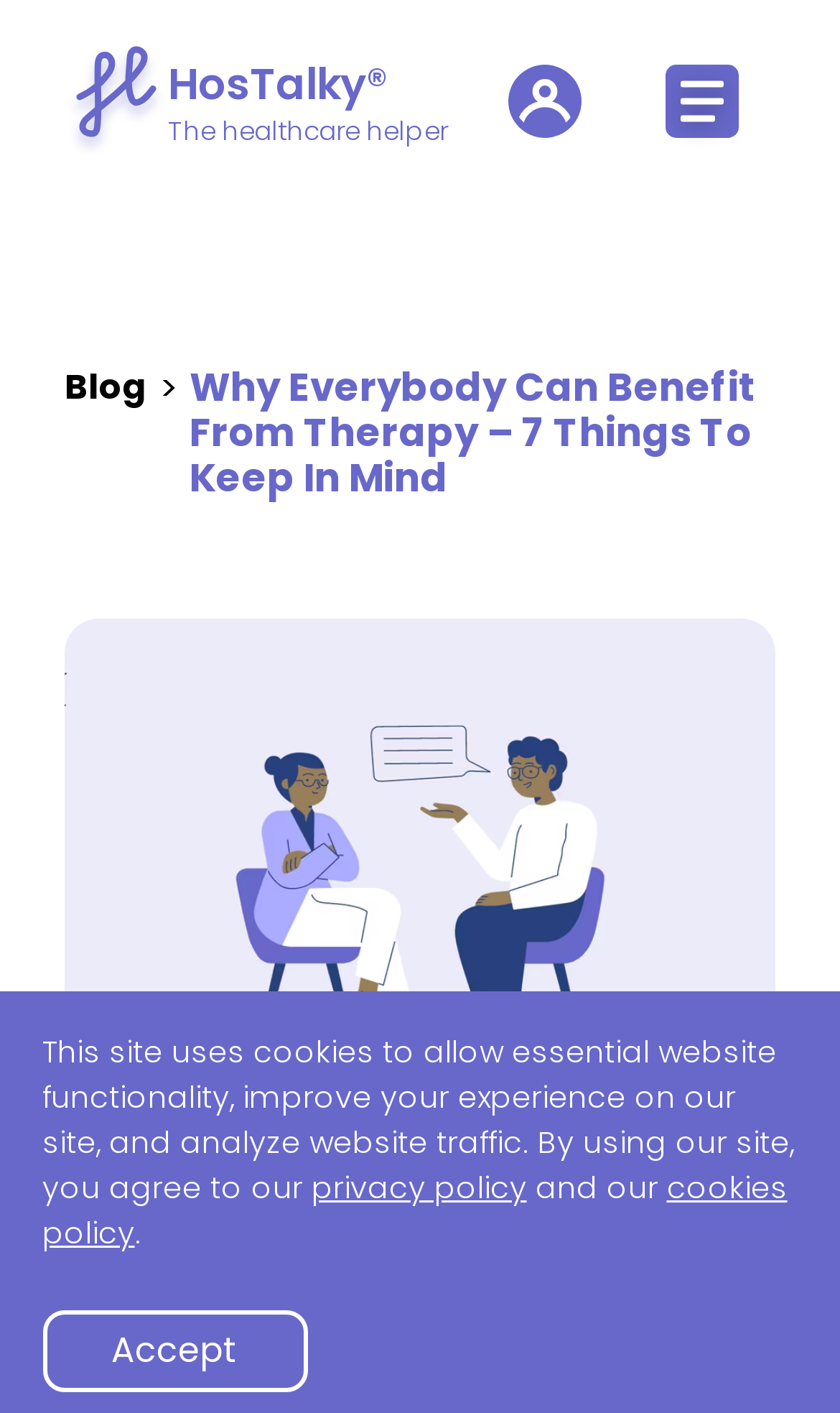Give a one-word or phrase response to the following question: What is the category of the current article?

Blog